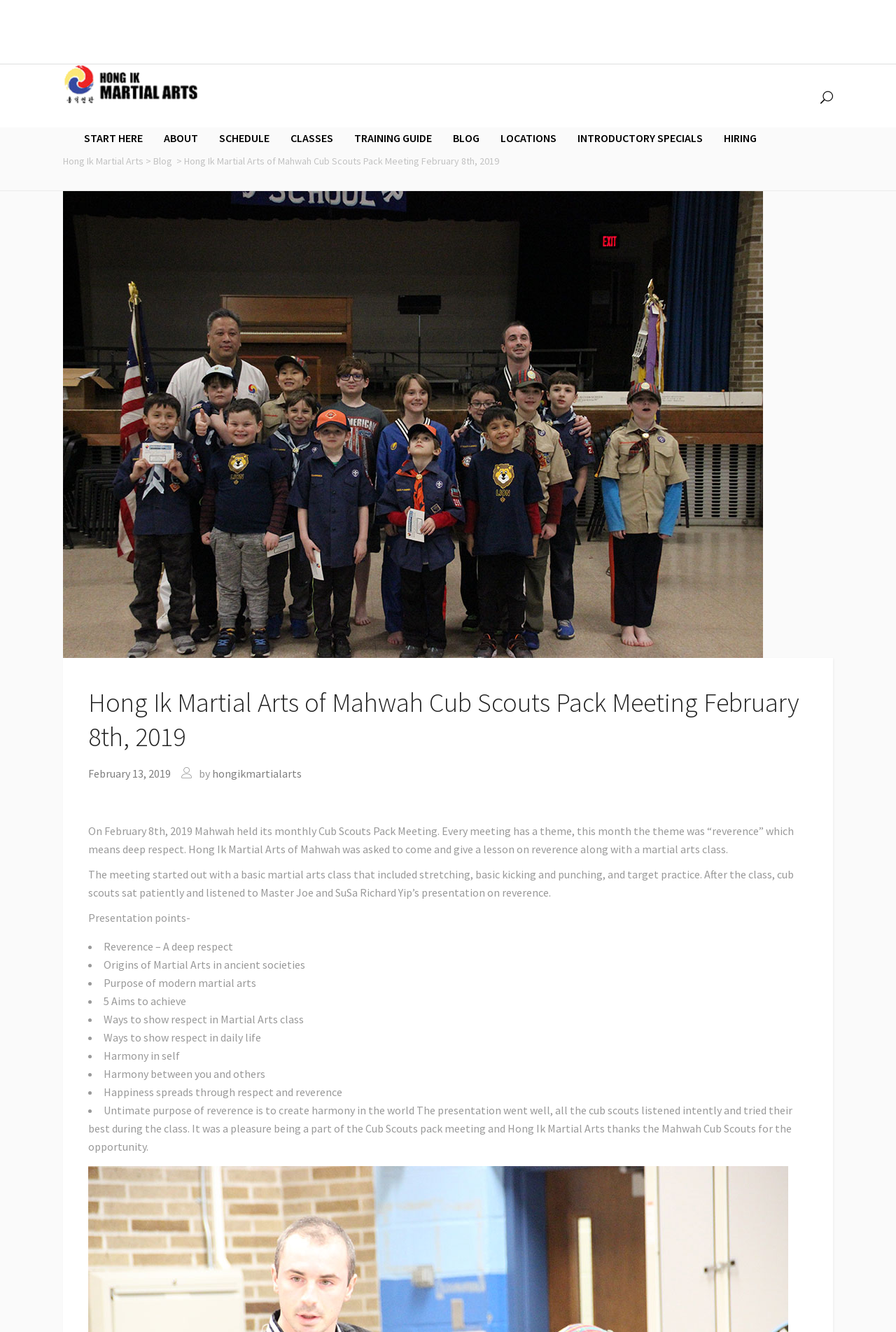What is the ultimate purpose of reverence?
Please use the image to provide a one-word or short phrase answer.

To create harmony in the world